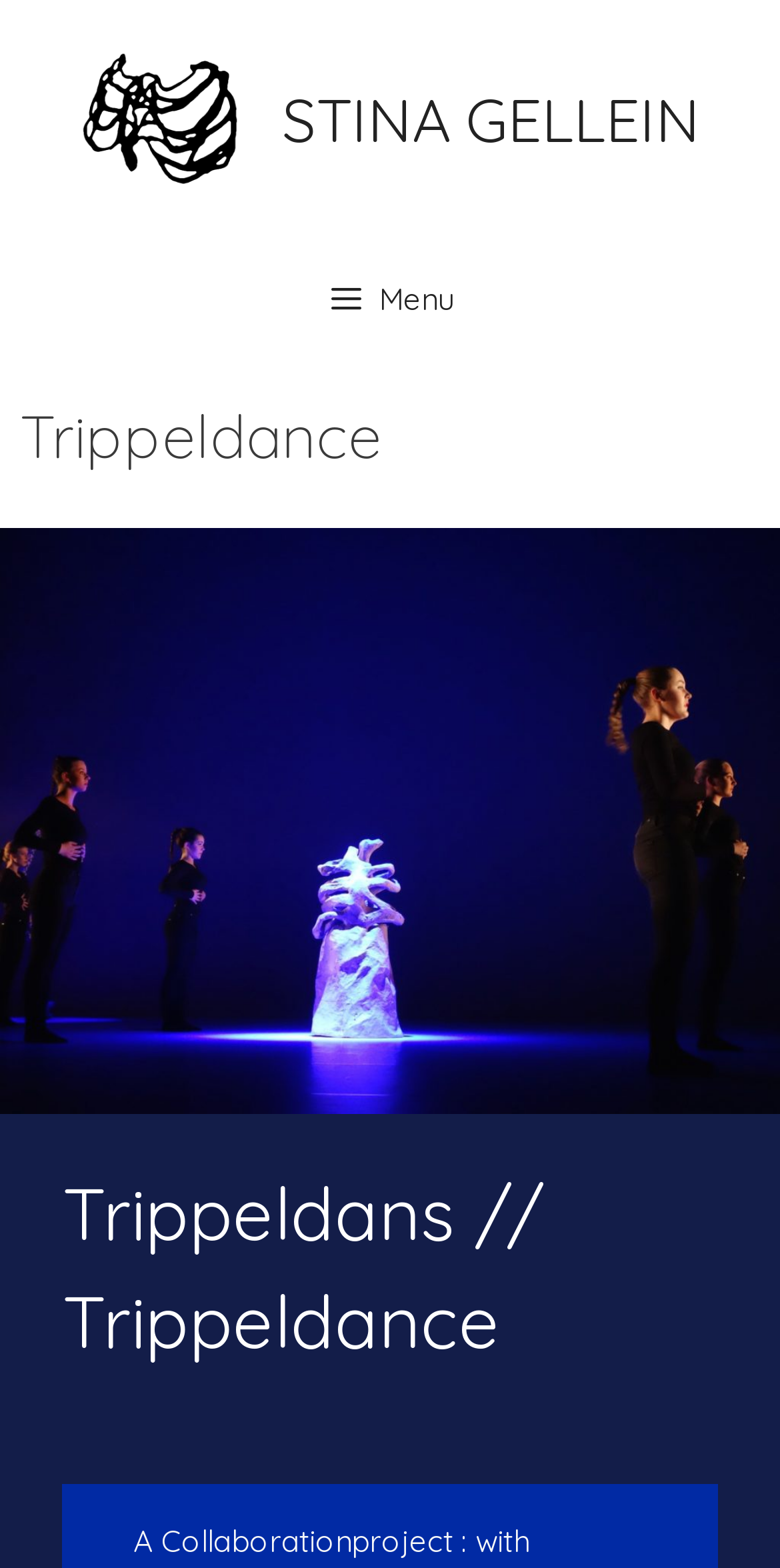What is the name of the artist?
Examine the image closely and answer the question with as much detail as possible.

The name of the artist can be found in the banner section of the webpage, where it is written as 'Stina Gellein' and also as 'STINA GELLEIN' in a separate link. This suggests that Stina Gellein is the name of the artist being featured on this webpage.